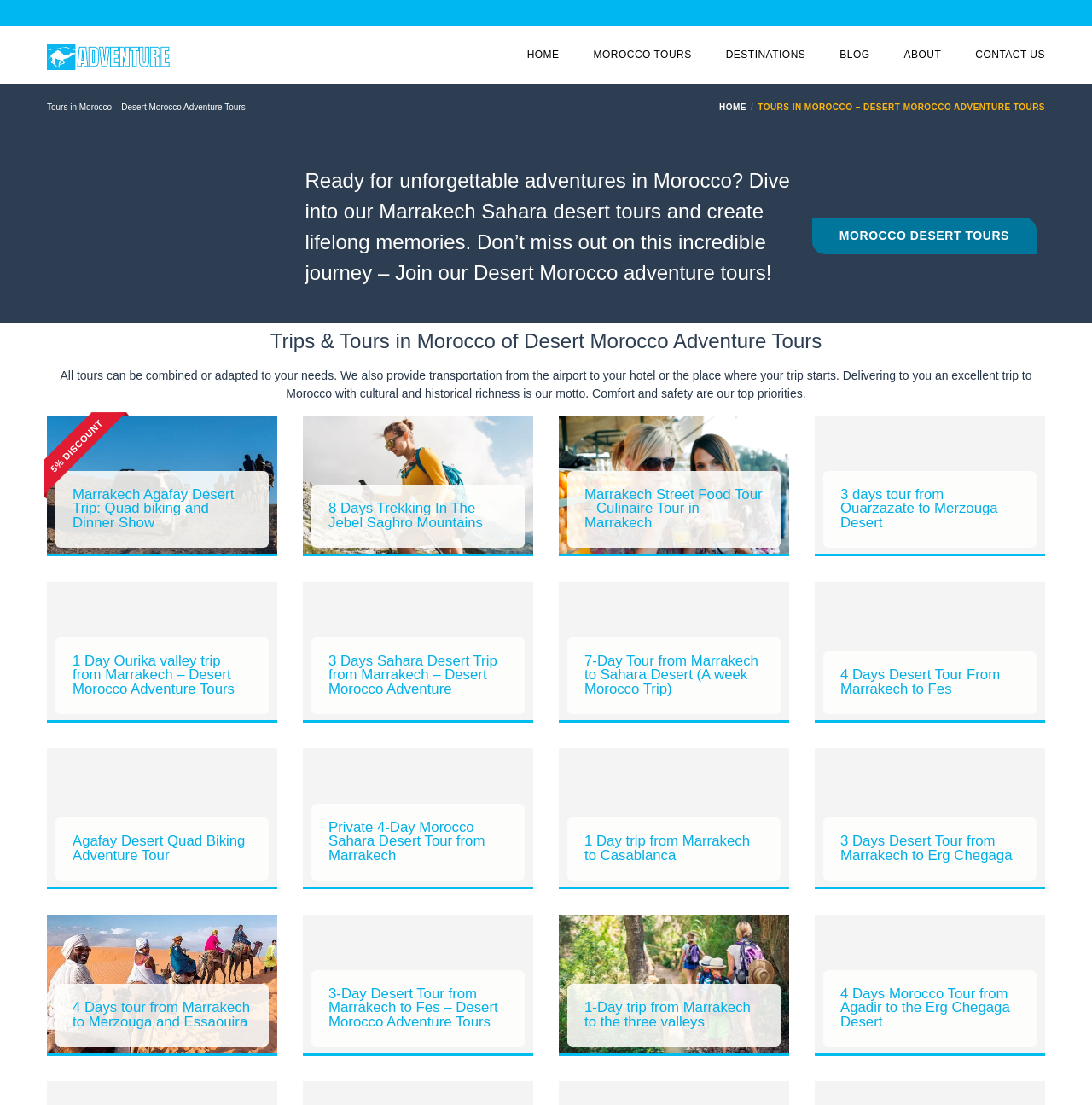Please find the bounding box for the following UI element description. Provide the coordinates in (top-left x, top-left y, bottom-right x, bottom-right y) format, with values between 0 and 1: MOROCCO DESERT TOURS

[0.744, 0.197, 0.949, 0.23]